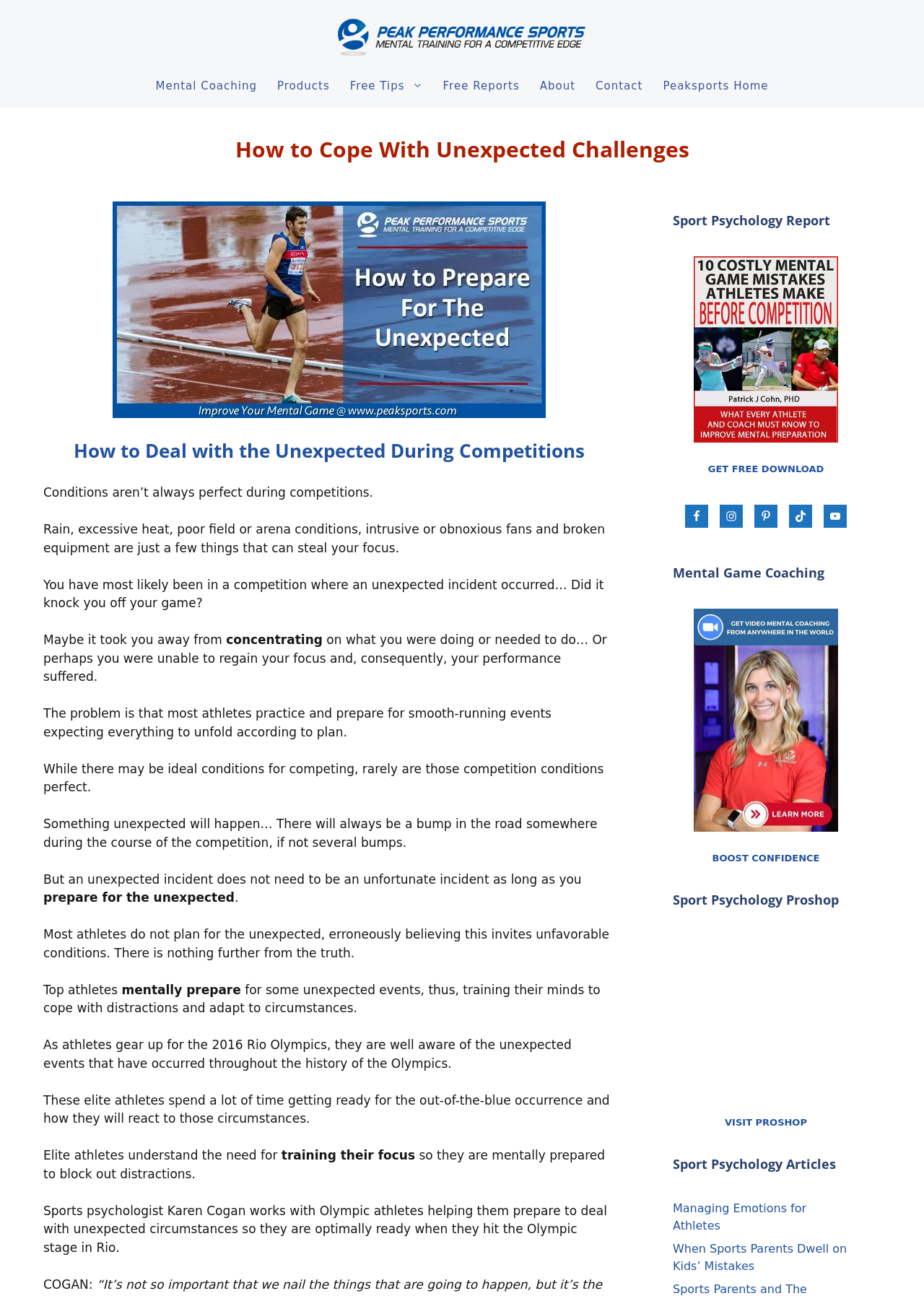Locate the bounding box coordinates of the item that should be clicked to fulfill the instruction: "Read the 'How to Cope With Unexpected Challenges' heading".

[0.047, 0.105, 0.953, 0.125]